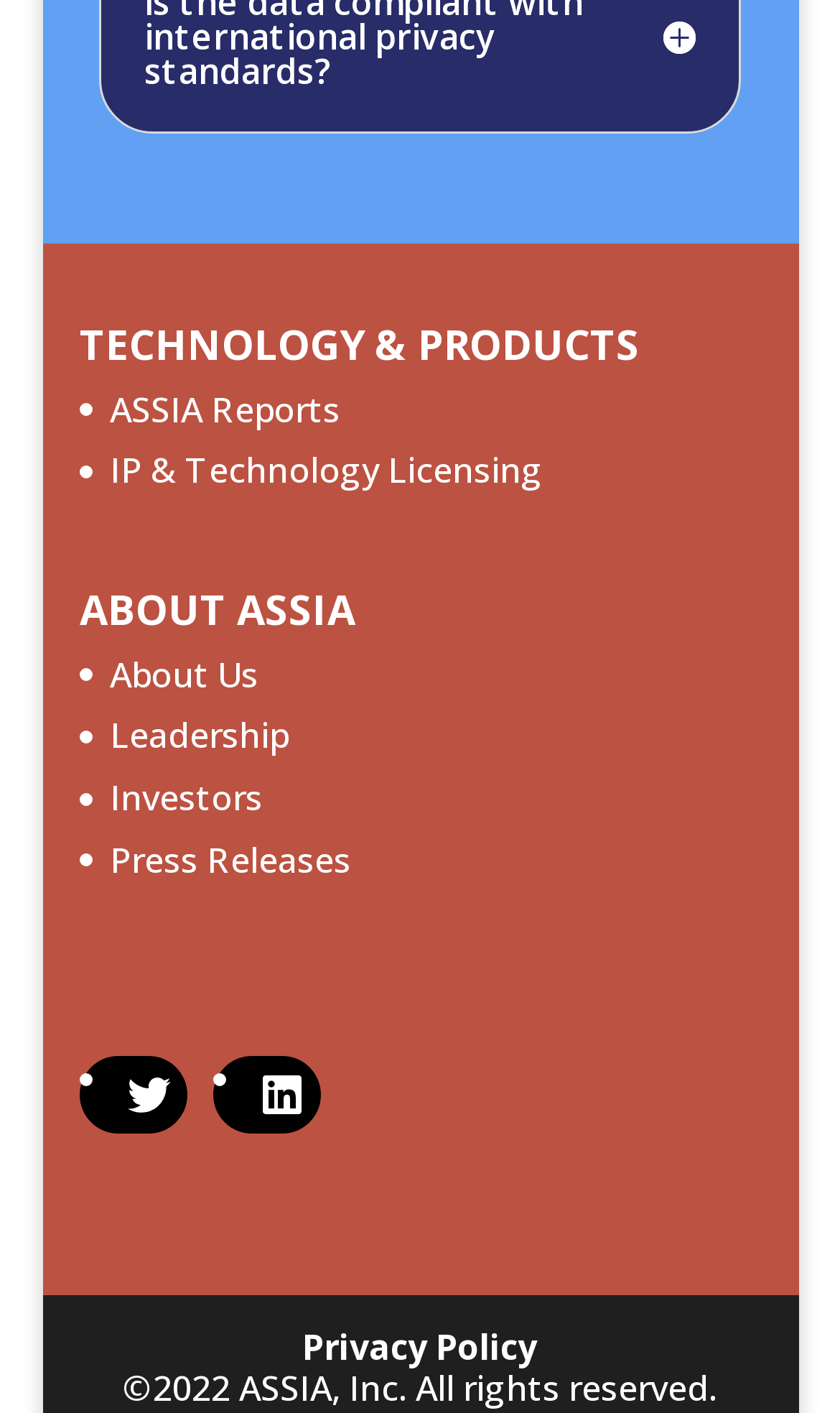Locate the bounding box coordinates of the area that needs to be clicked to fulfill the following instruction: "Read the article about free summer meals". The coordinates should be in the format of four float numbers between 0 and 1, namely [left, top, right, bottom].

None